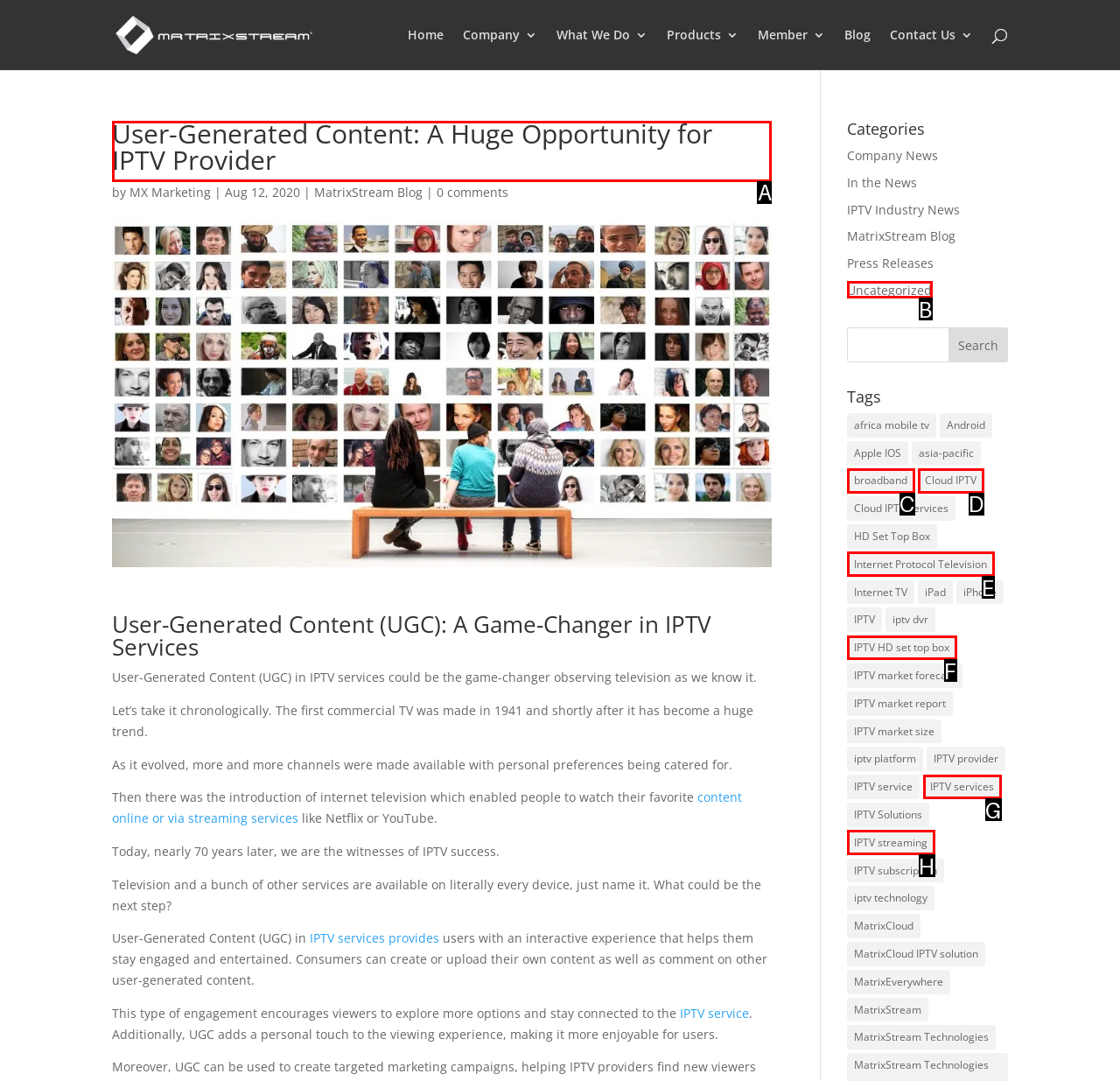Which UI element should be clicked to perform the following task: Read the 'User-Generated Content: A Huge Opportunity for IPTV Provider' article? Answer with the corresponding letter from the choices.

A